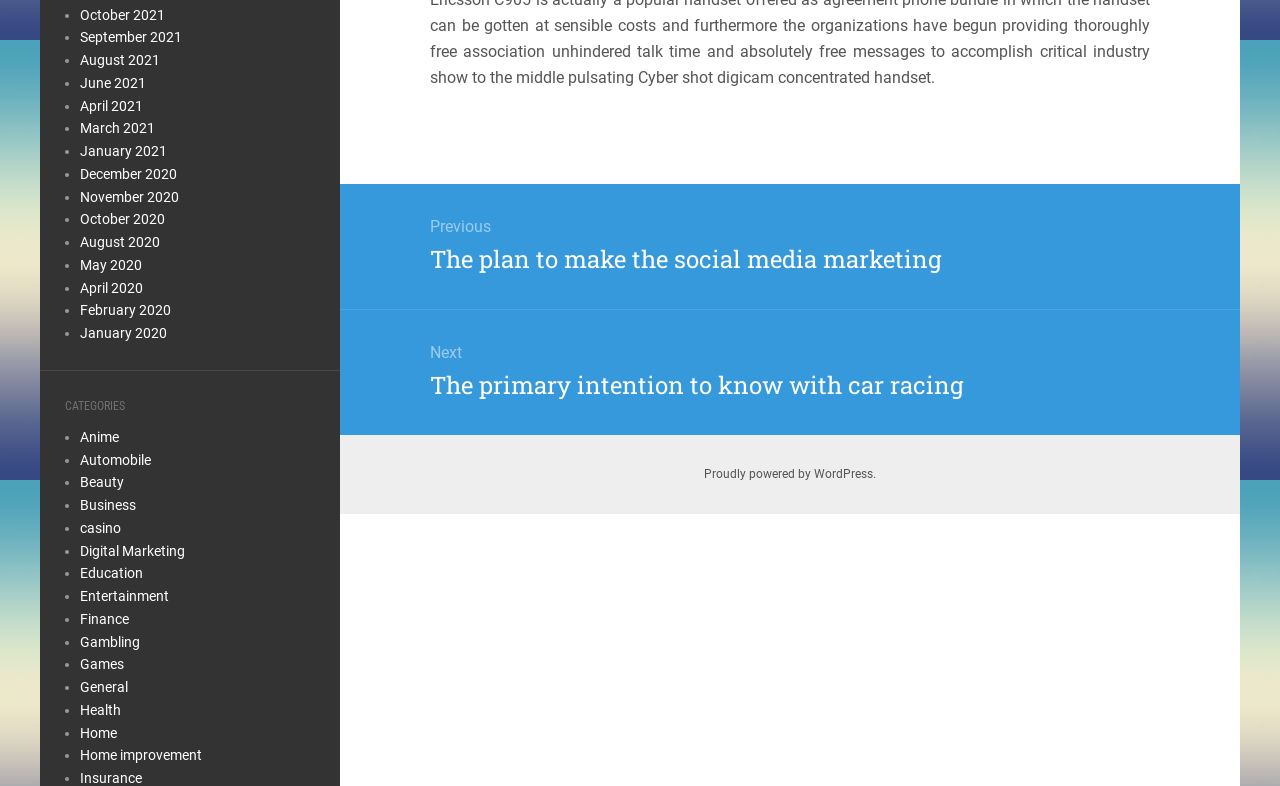How many links are in the archive section?
Give a detailed explanation using the information visible in the image.

I counted the number of links in the archive section at the top of the webpage and found that there are 24 links, each representing a month from 2020 to 2021.